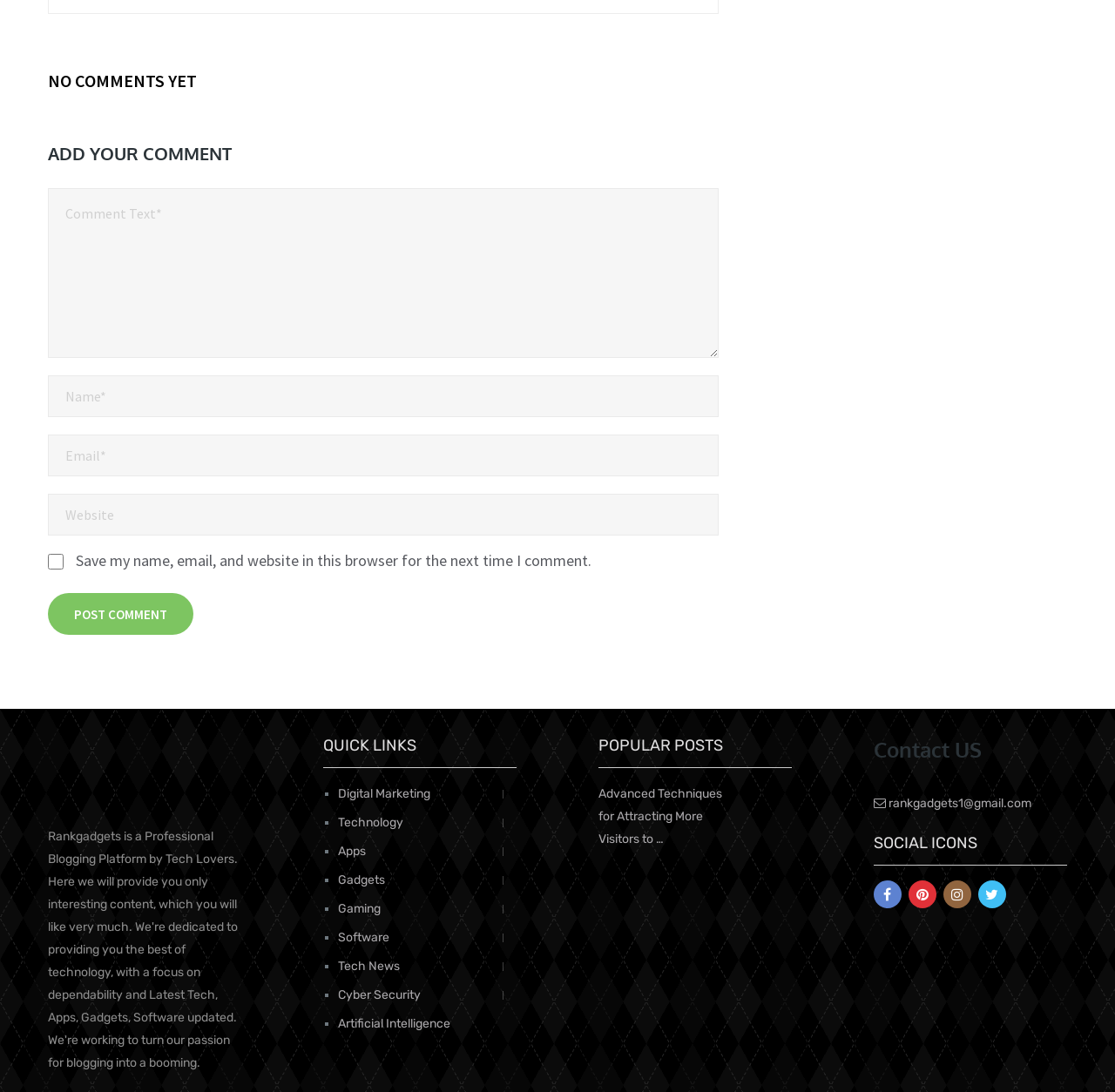Identify the bounding box coordinates for the UI element described by the following text: "name="comment" placeholder="Comment Text*"". Provide the coordinates as four float numbers between 0 and 1, in the format [left, top, right, bottom].

[0.043, 0.172, 0.645, 0.328]